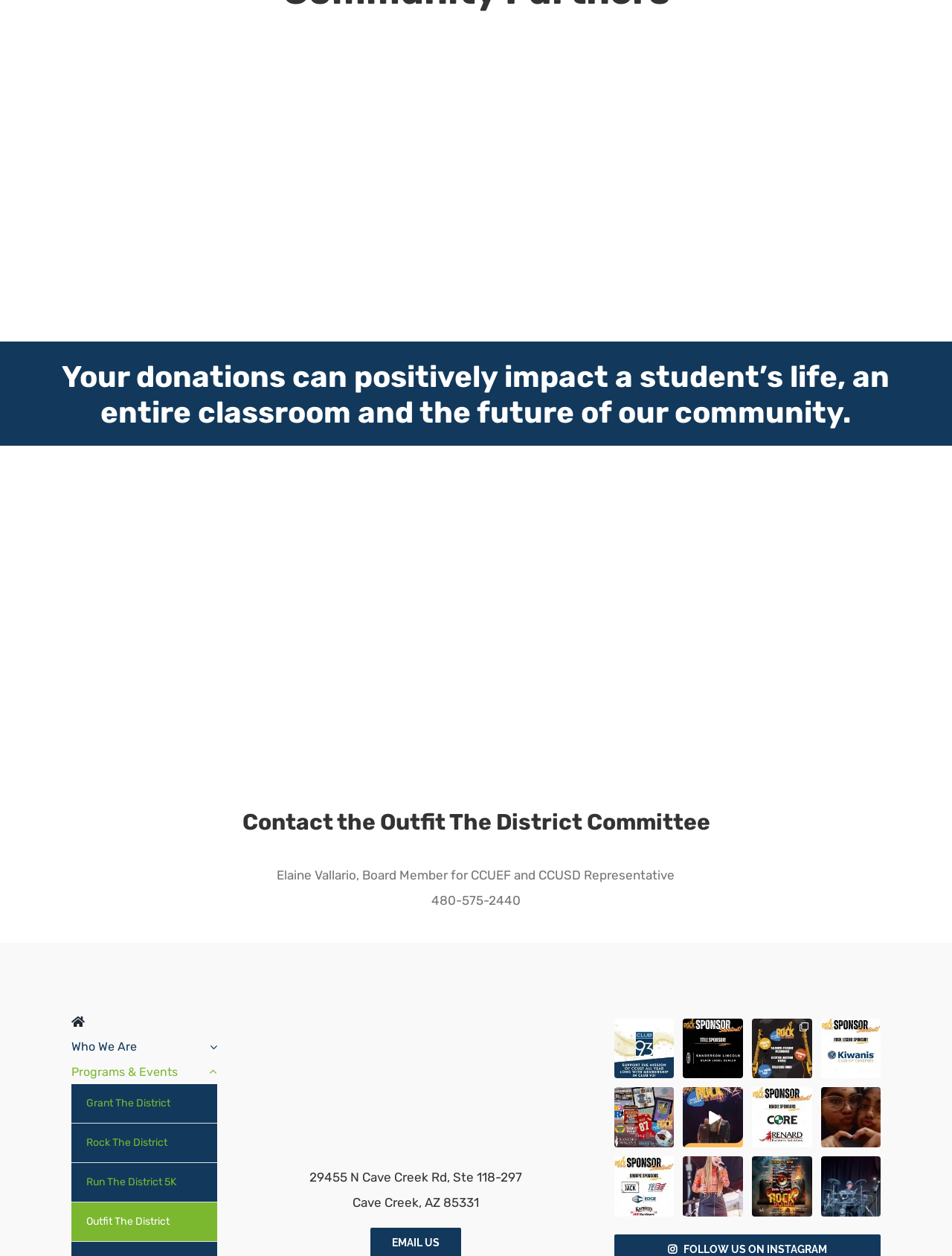Please find the bounding box coordinates (top-left x, top-left y, bottom-right x, bottom-right y) in the screenshot for the UI element described as follows: Run The District 5K

[0.075, 0.926, 0.228, 0.956]